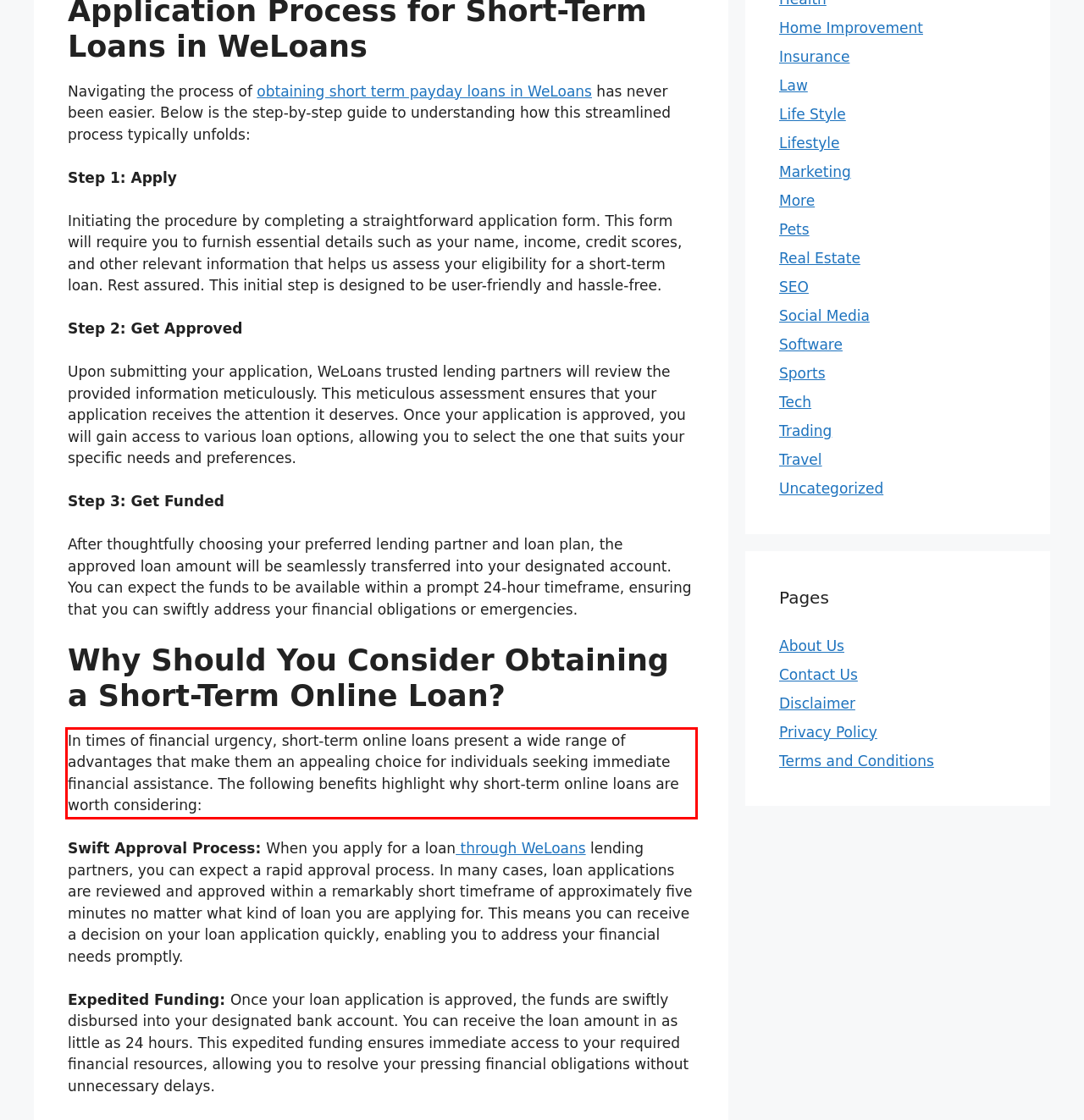You have a screenshot of a webpage with a red bounding box. Use OCR to generate the text contained within this red rectangle.

In times of financial urgency, short-term online loans present a wide range of advantages that make them an appealing choice for individuals seeking immediate financial assistance. The following benefits highlight why short-term online loans are worth considering: